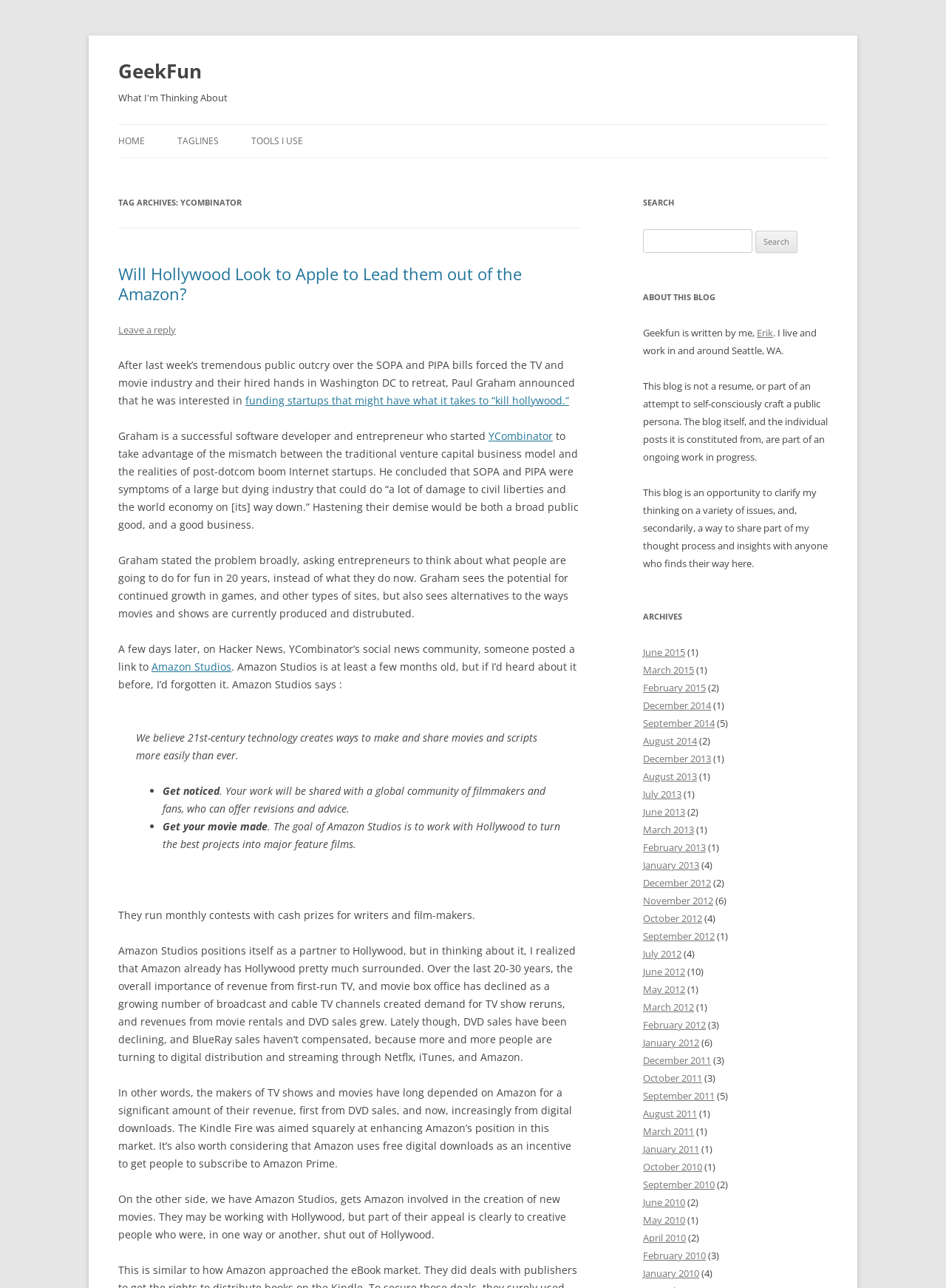Utilize the information from the image to answer the question in detail:
What is the topic of the blog post?

The topic of the blog post can be inferred from the text, which discusses YCombinator and Amazon, specifically Paul Graham's interest in funding startups that could 'kill Hollywood' and Amazon's involvement in the creation of new movies through Amazon Studios.